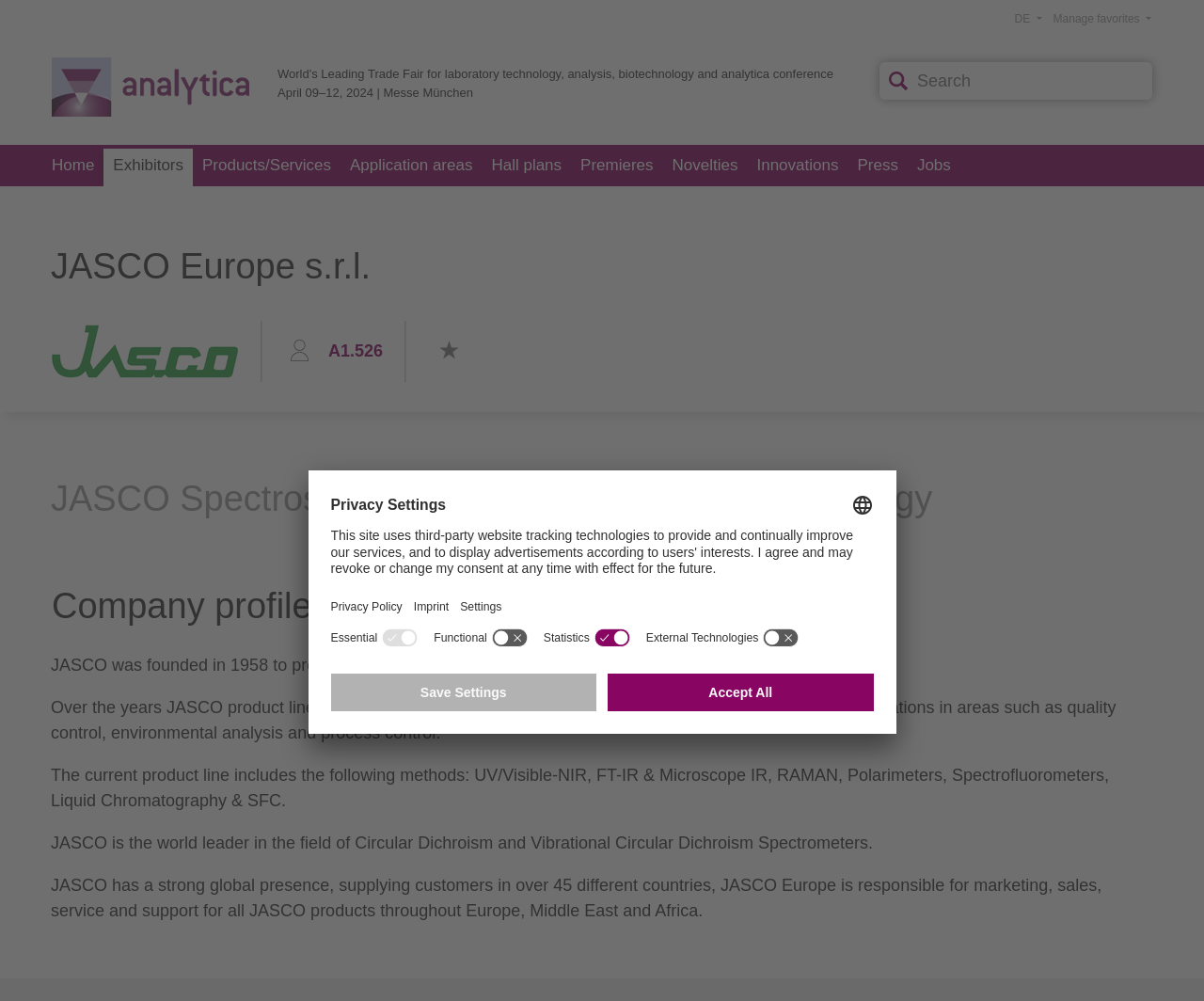Given the element description: "alt="Add to my favorites"", predict the bounding box coordinates of this UI element. The coordinates must be four float numbers between 0 and 1, given as [left, top, right, bottom].

[0.357, 0.332, 0.388, 0.369]